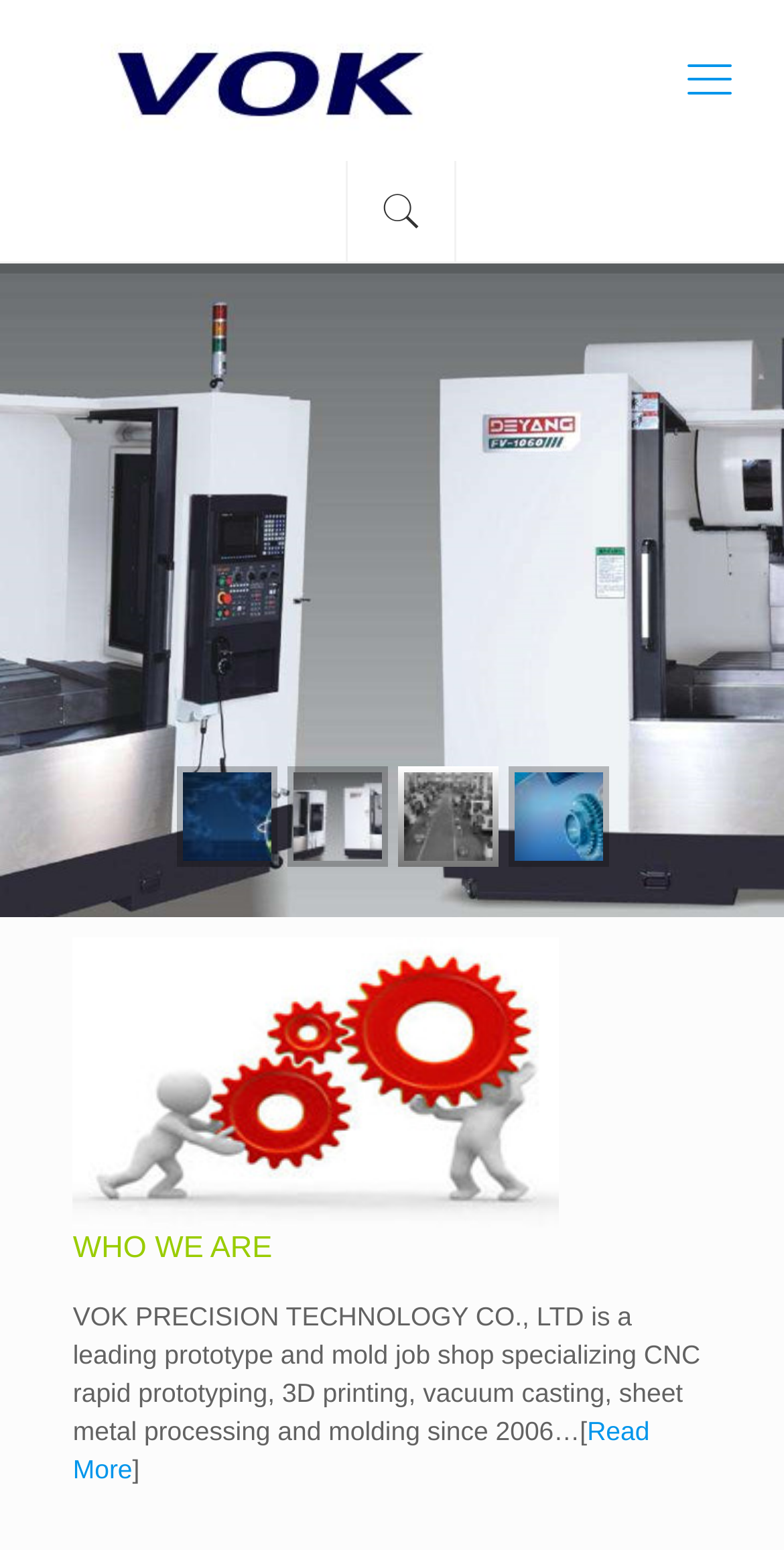What is the main service provided by the company?
Please answer the question as detailed as possible.

I inferred the main service by reading the description of the company, which mentions 'prototype and mold job shop specializing CNC rapid prototyping, 3D printing, vacuum casting, sheet metal processing and molding...'.